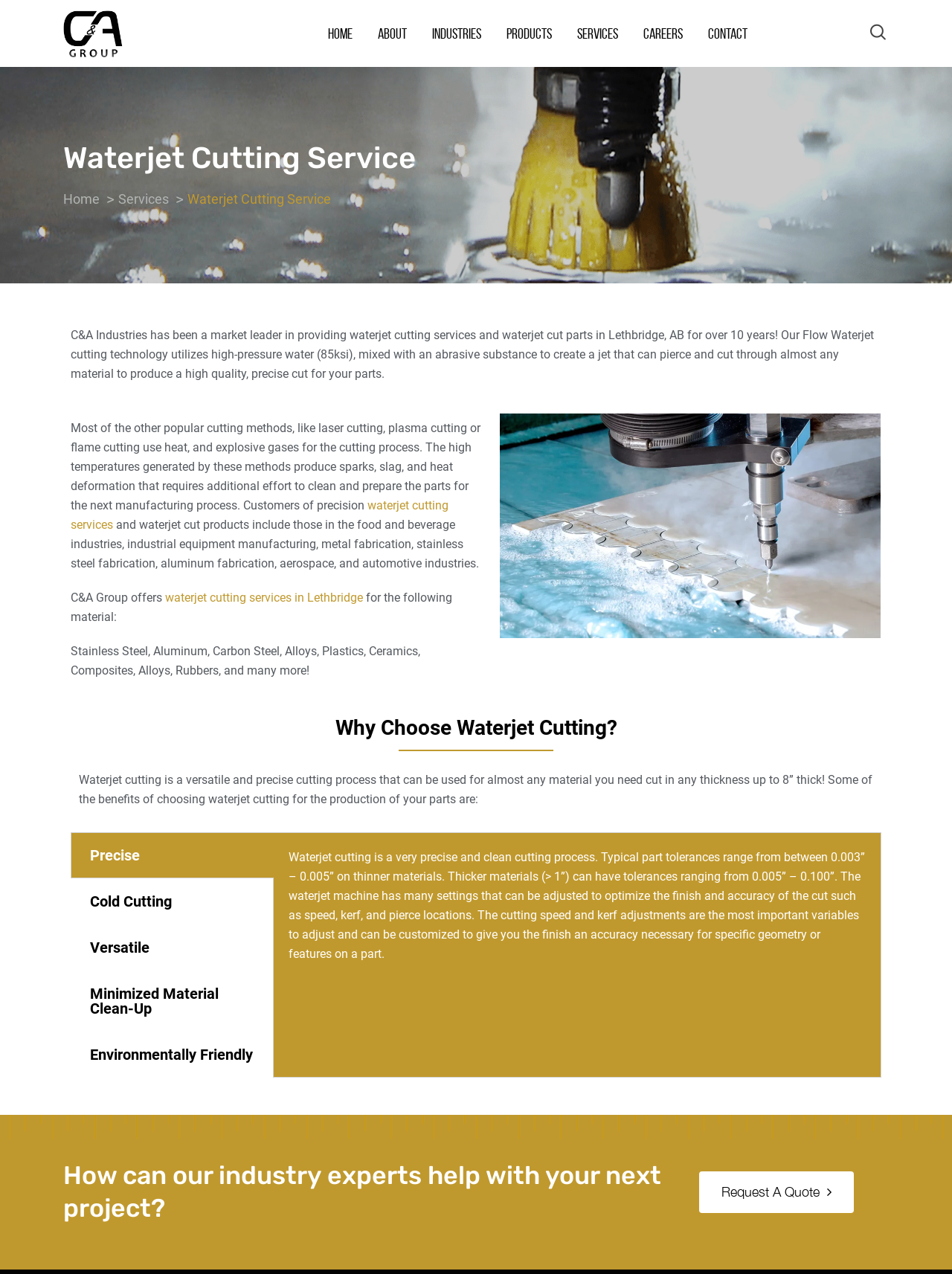What industries use waterjet cutting services?
Could you give a comprehensive explanation in response to this question?

The webpage lists several industries that use waterjet cutting services, including food and beverage industries, industrial equipment manufacturing, metal fabrication, stainless steel fabrication, aluminum fabrication, aerospace, and automotive industries, as mentioned in the section describing the services offered.